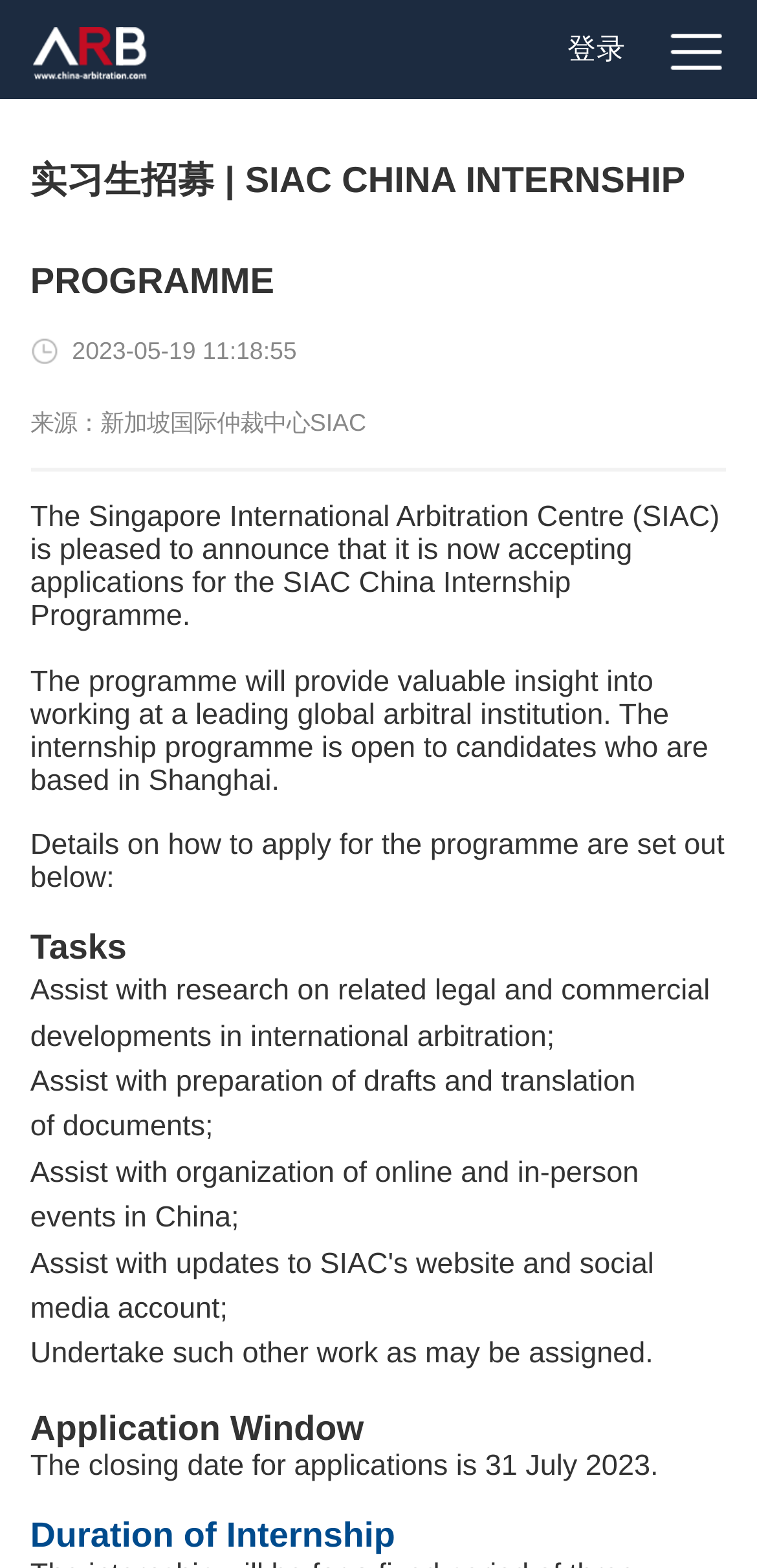What is the internship program about?
Deliver a detailed and extensive answer to the question.

Based on the webpage content, the internship program is about the SIAC China Internship Programme, which provides valuable insight into working at a leading global arbitral institution. The programme is open to candidates who are based in Shanghai.